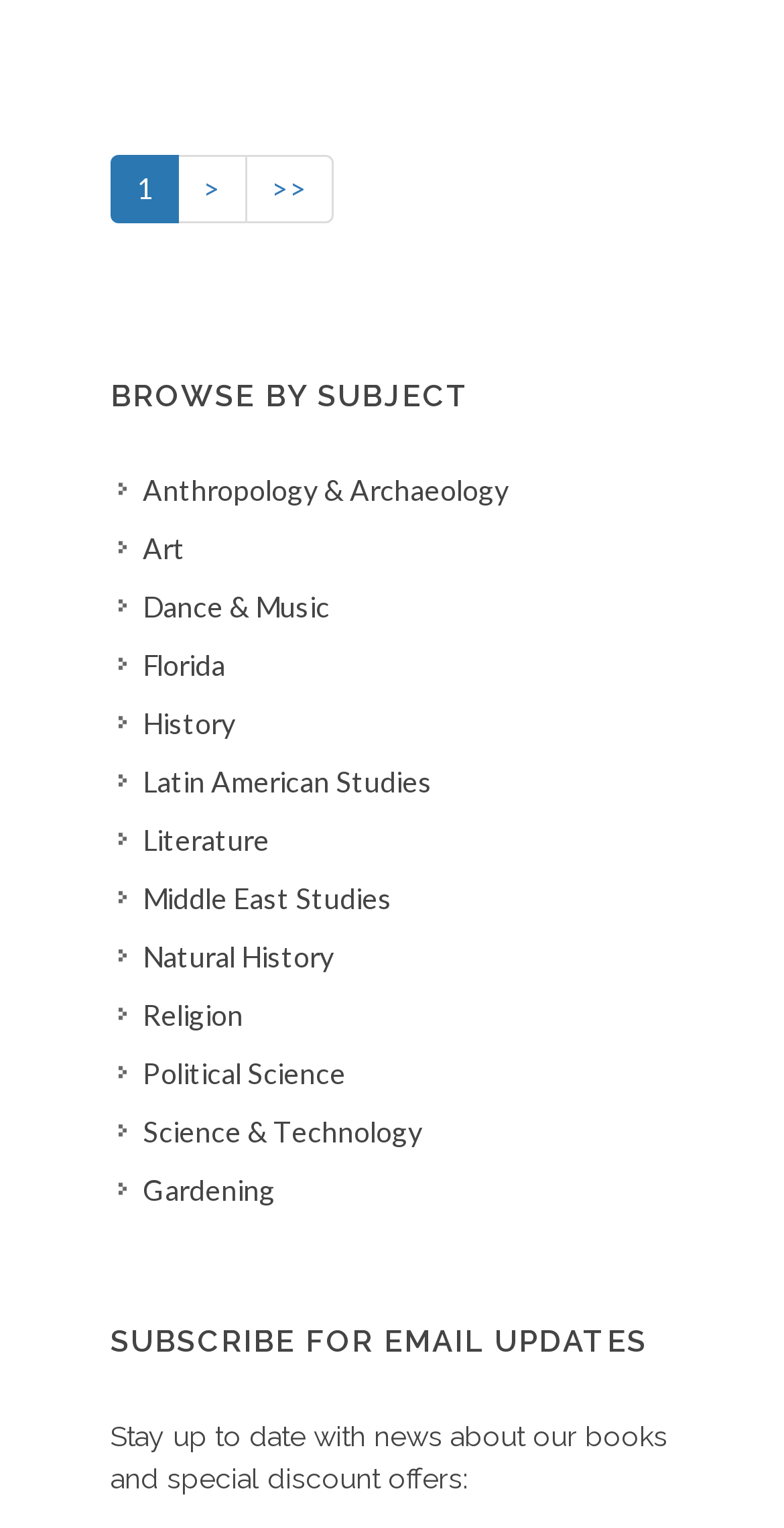Locate the bounding box coordinates of the clickable area needed to fulfill the instruction: "Go to next page".

[0.226, 0.101, 0.315, 0.146]